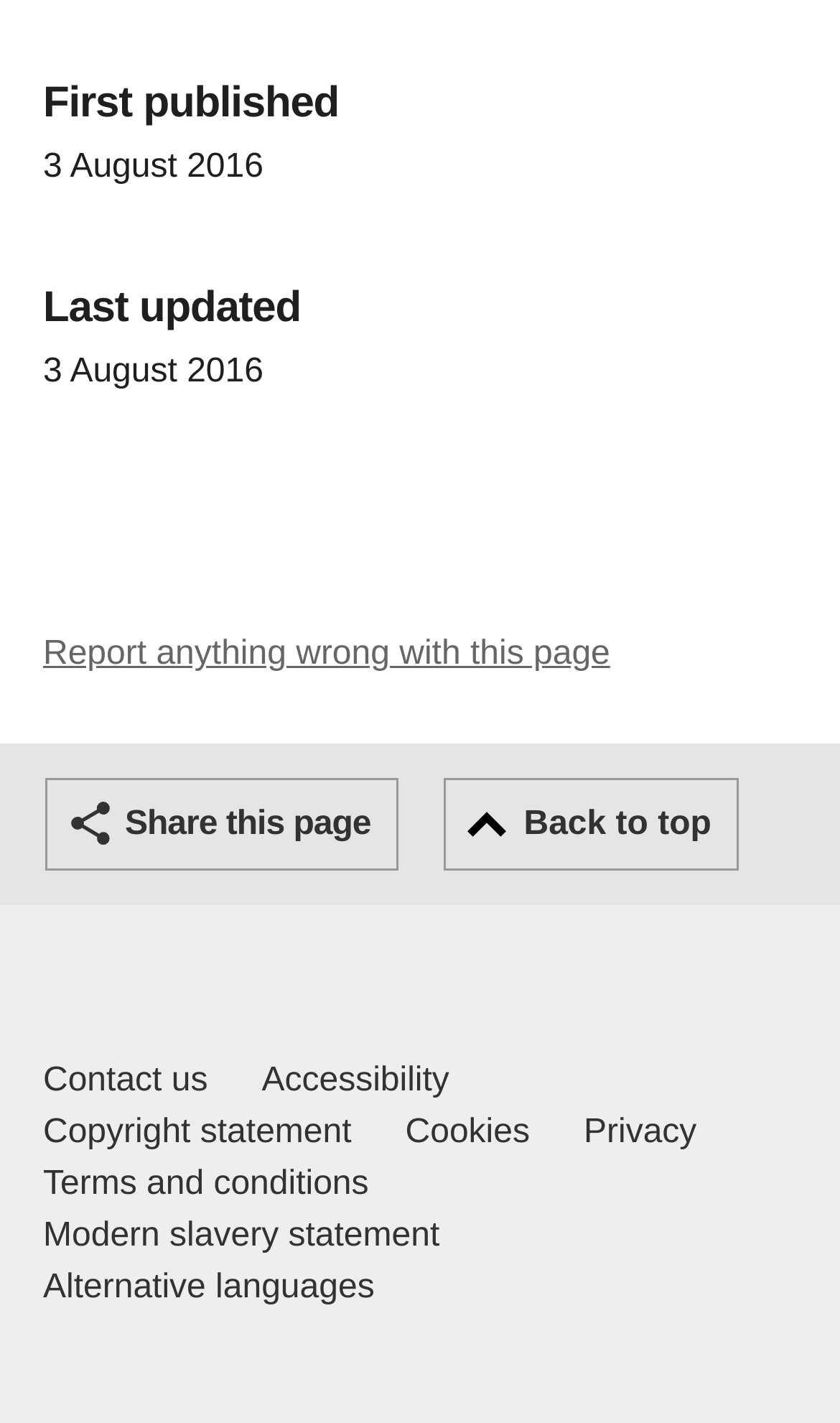Could you determine the bounding box coordinates of the clickable element to complete the instruction: "Report anything wrong with this page"? Provide the coordinates as four float numbers between 0 and 1, i.e., [left, top, right, bottom].

[0.051, 0.447, 0.726, 0.473]